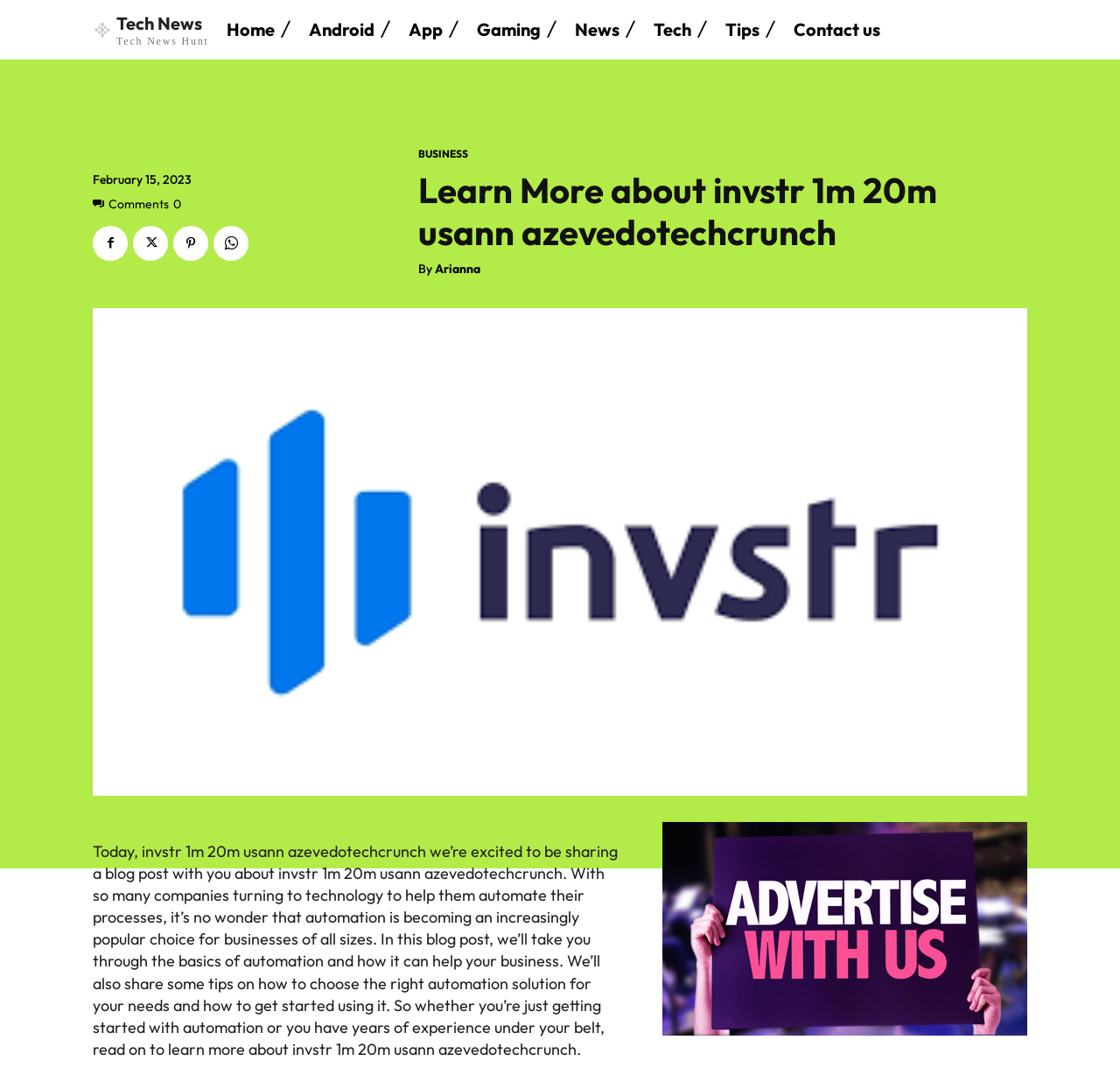Generate the main heading text from the webpage.

Learn More about invstr 1m 20m usann azevedotechcrunch